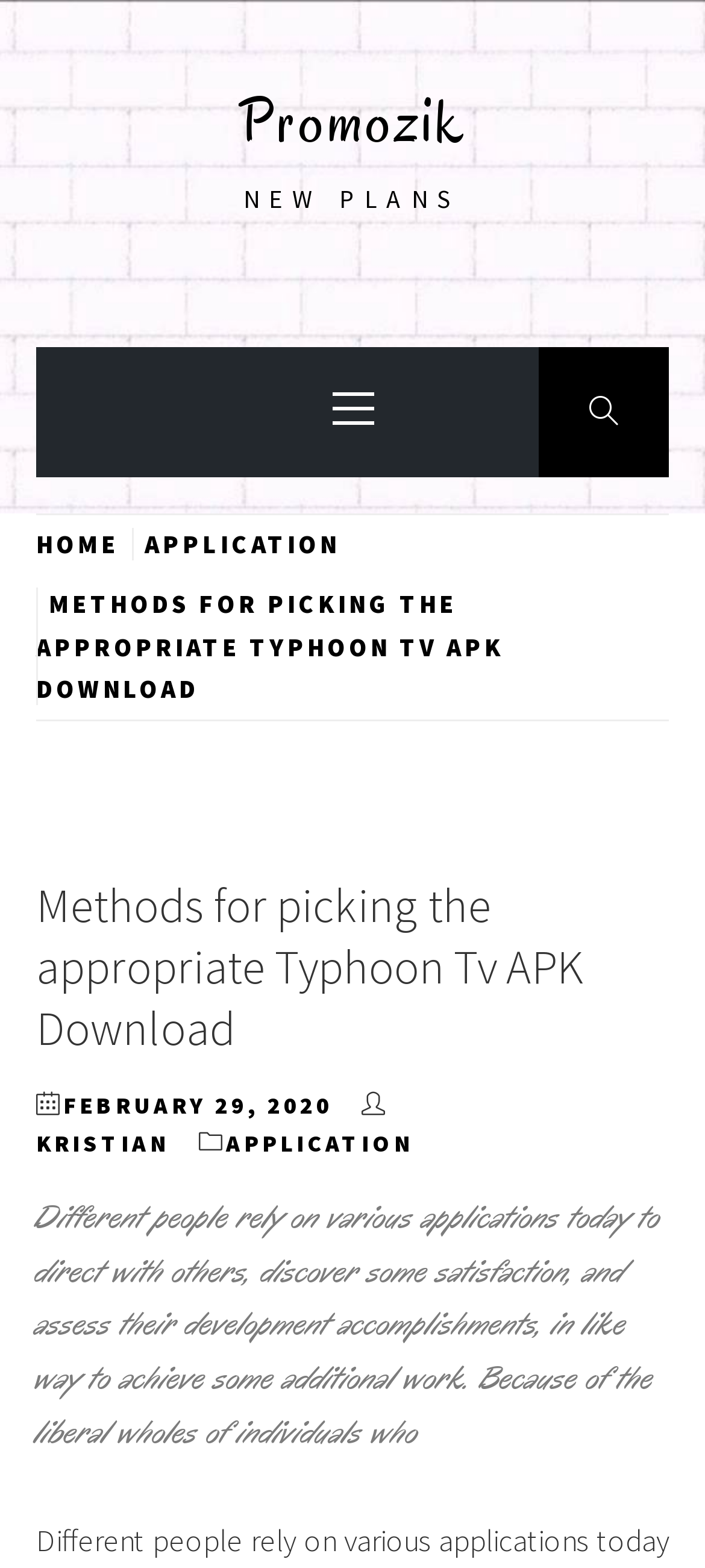Find the bounding box coordinates for the area that must be clicked to perform this action: "go to HOME".

[0.051, 0.337, 0.187, 0.358]